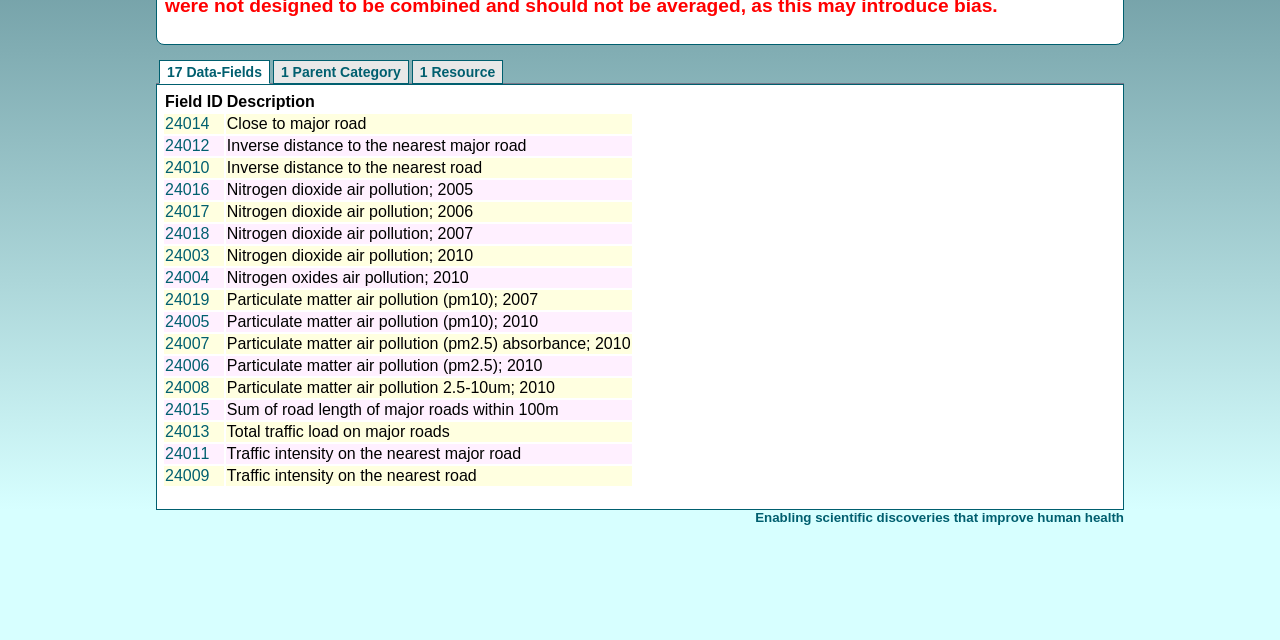Identify the bounding box coordinates for the UI element described as follows: 17 Data-Fields. Use the format (top-left x, top-left y, bottom-right x, bottom-right y) and ensure all values are floating point numbers between 0 and 1.

[0.124, 0.093, 0.211, 0.131]